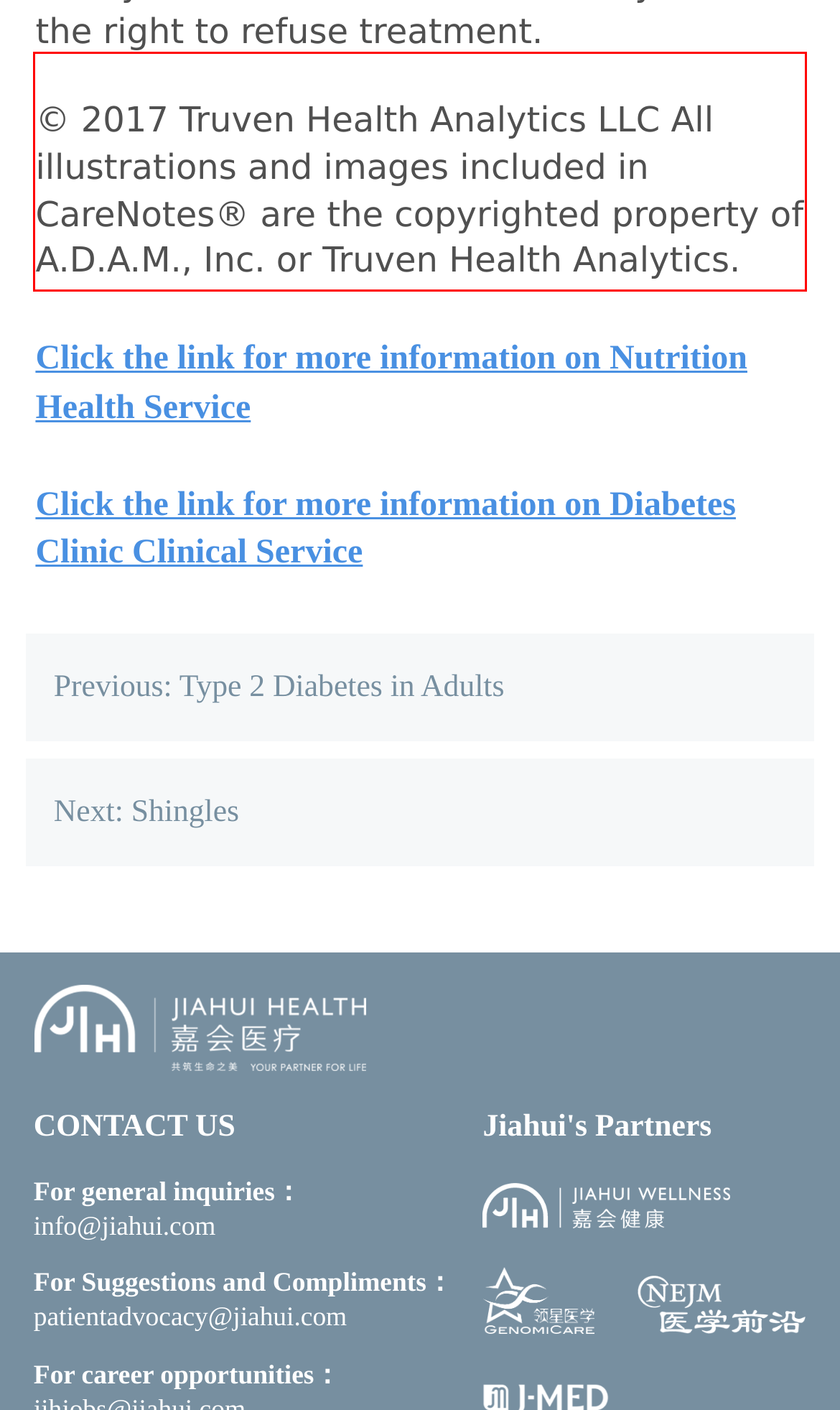Given a screenshot of a webpage containing a red bounding box, perform OCR on the text within this red bounding box and provide the text content.

© 2017 Truven Health Analytics LLC All illustrations and images included in CareNotes® are the copyrighted property of A.D.A.M., Inc. or Truven Health Analytics.